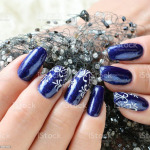What is the background of the image?
Please provide a single word or phrase as your answer based on the image.

Shimmering silver strands